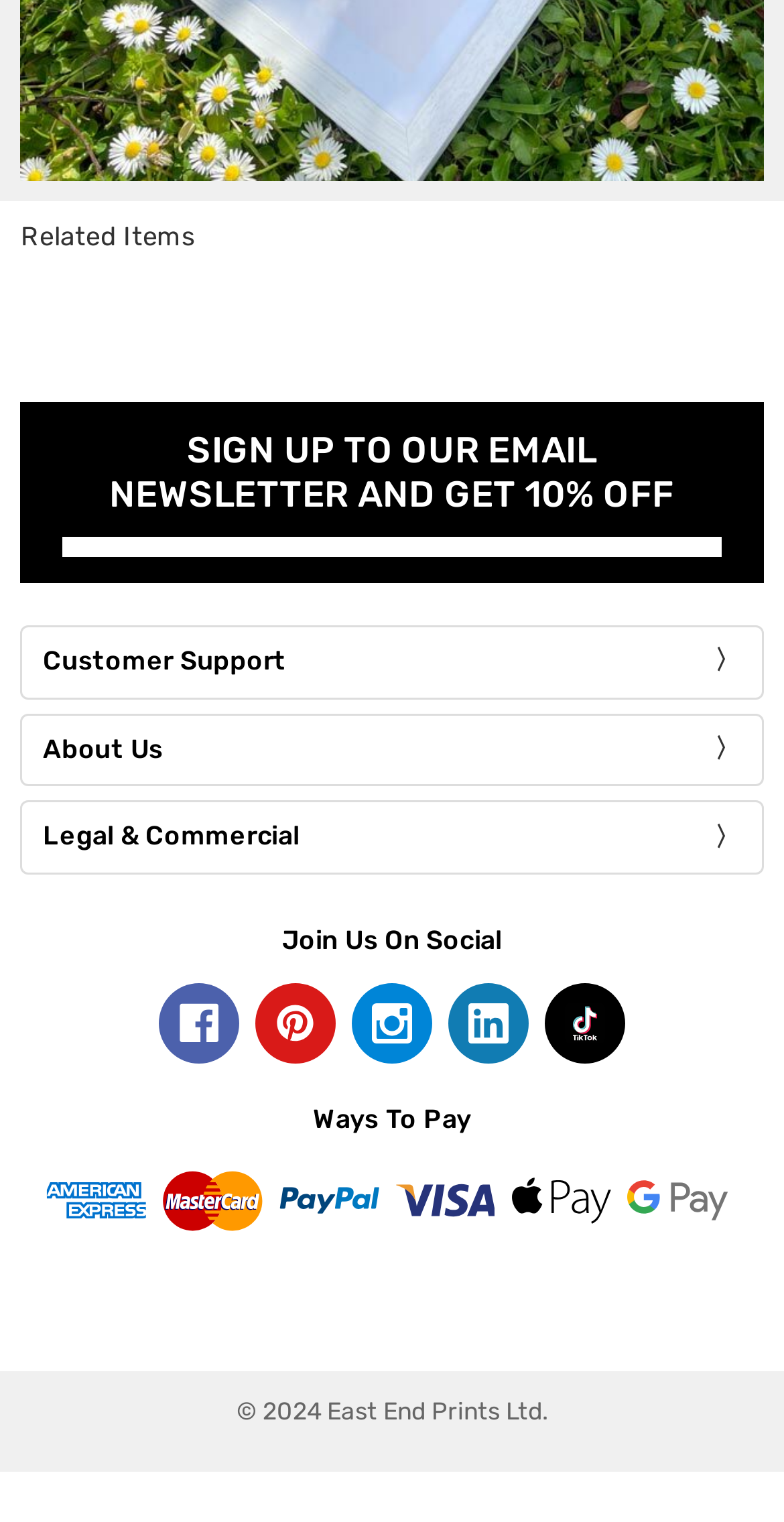Find the bounding box coordinates for the HTML element specified by: "Contact Us".

[0.055, 0.472, 0.227, 0.492]